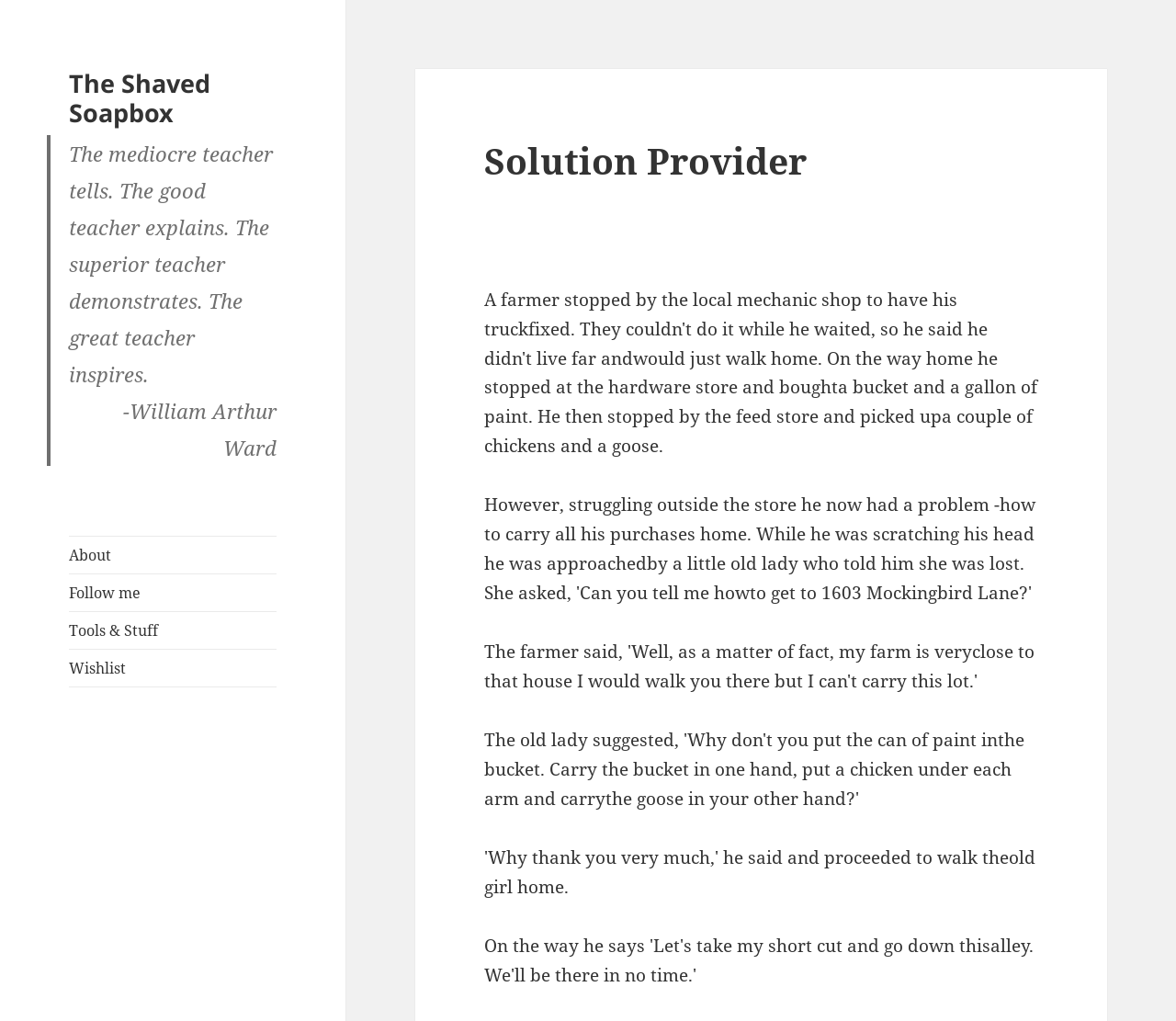Provide a one-word or one-phrase answer to the question:
What is the name of the header?

Solution Provider